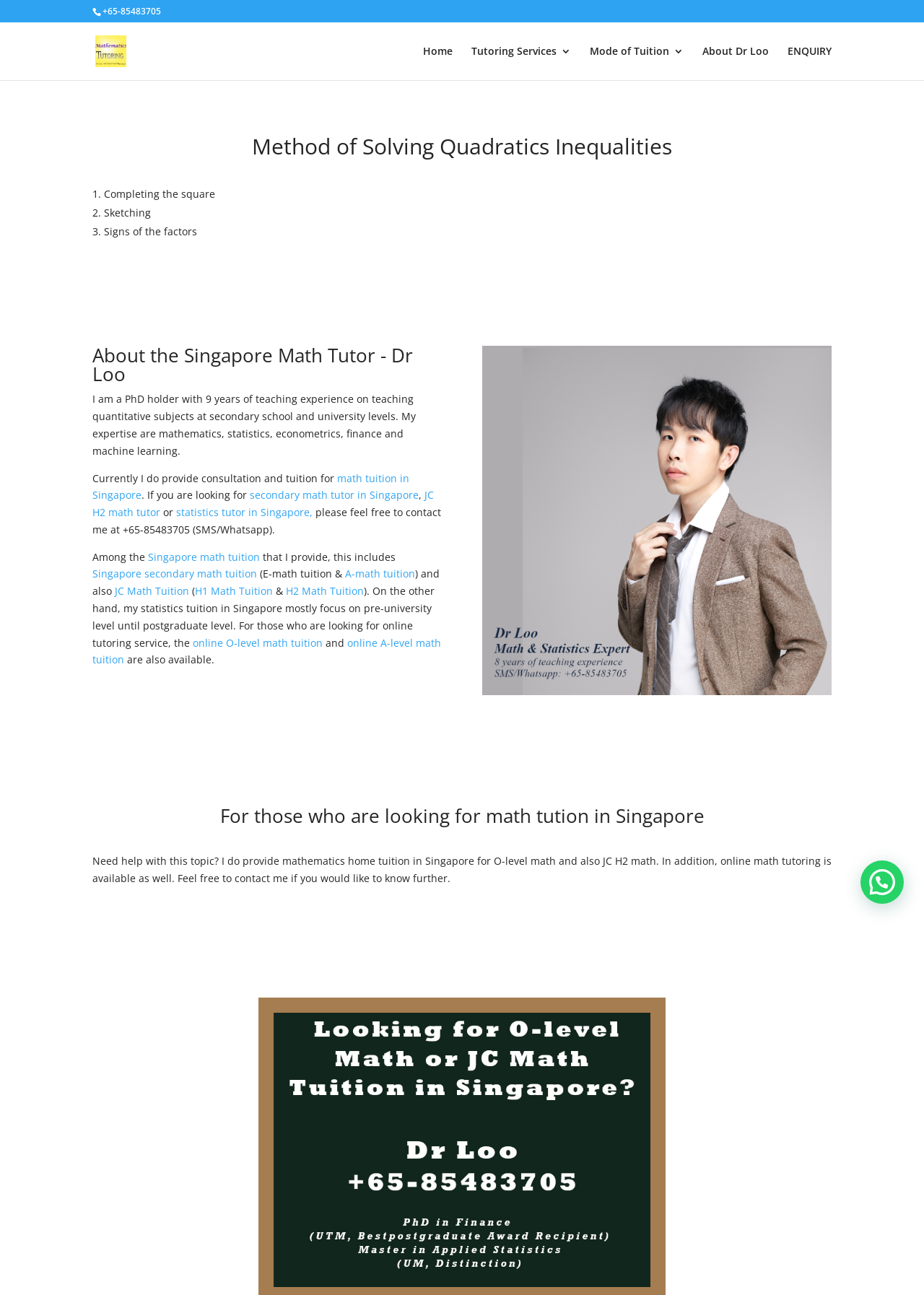Please respond to the question with a concise word or phrase:
What levels does Dr Loo provide statistics tuition for?

Pre-university to postgraduate